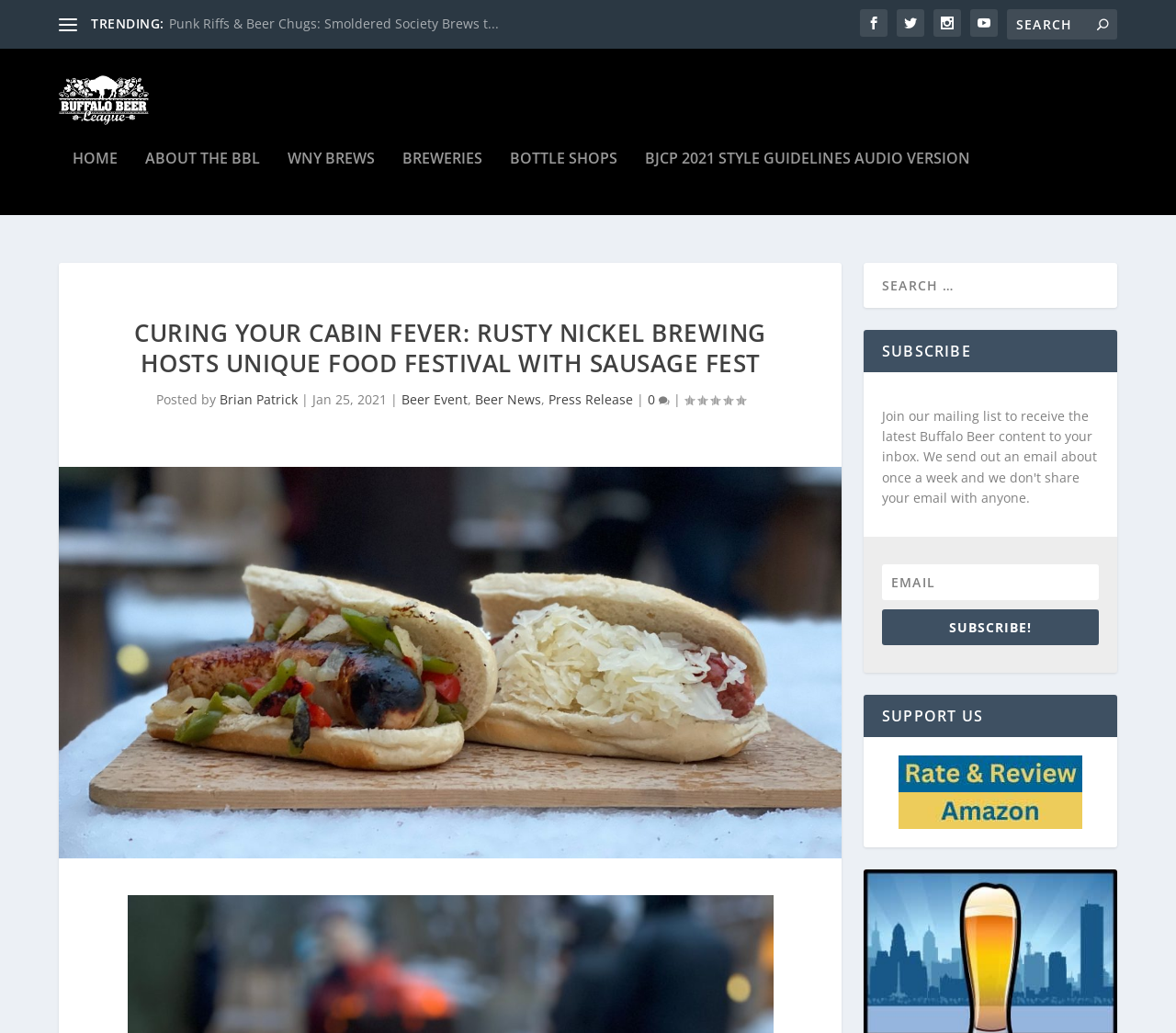Please identify the bounding box coordinates of the clickable area that will allow you to execute the instruction: "Visit the Buffalo Beer League homepage".

[0.05, 0.062, 0.179, 0.143]